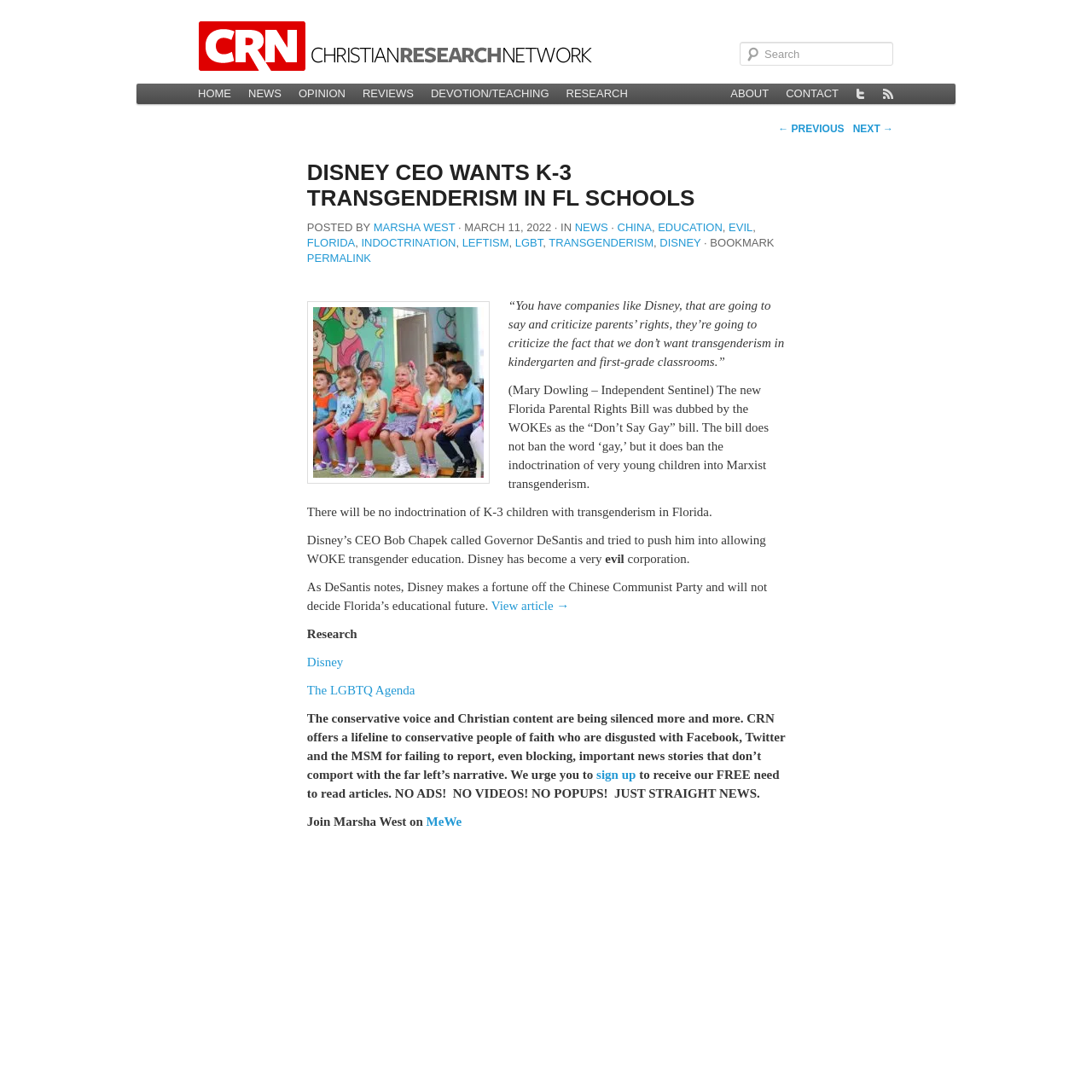Please extract the webpage's main title and generate its text content.

DISNEY CEO WANTS K-3 TRANSGENDERISM IN FL SCHOOLS